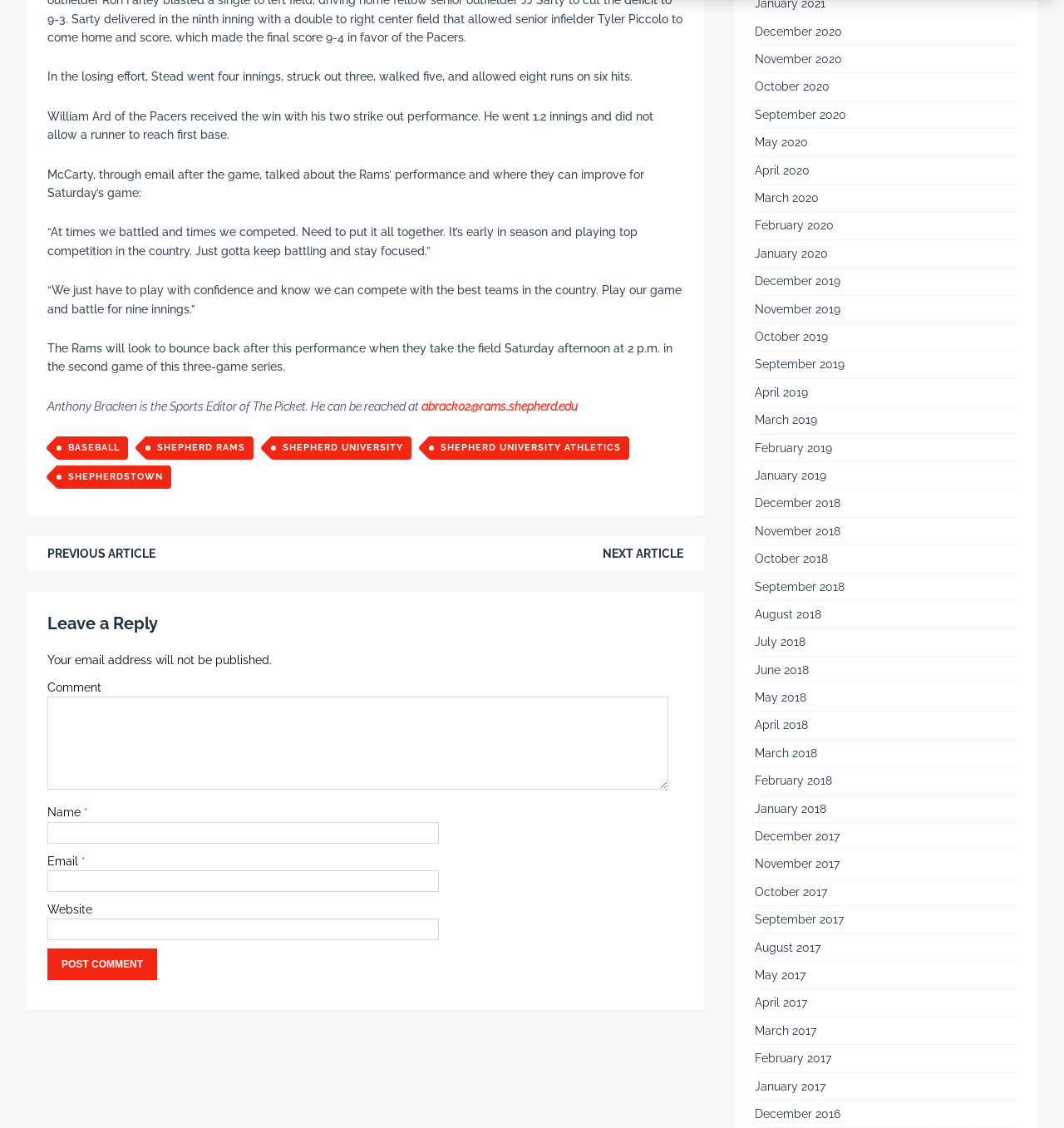Use a single word or phrase to answer this question: 
Who is the Sports Editor of The Picket?

Anthony Bracken